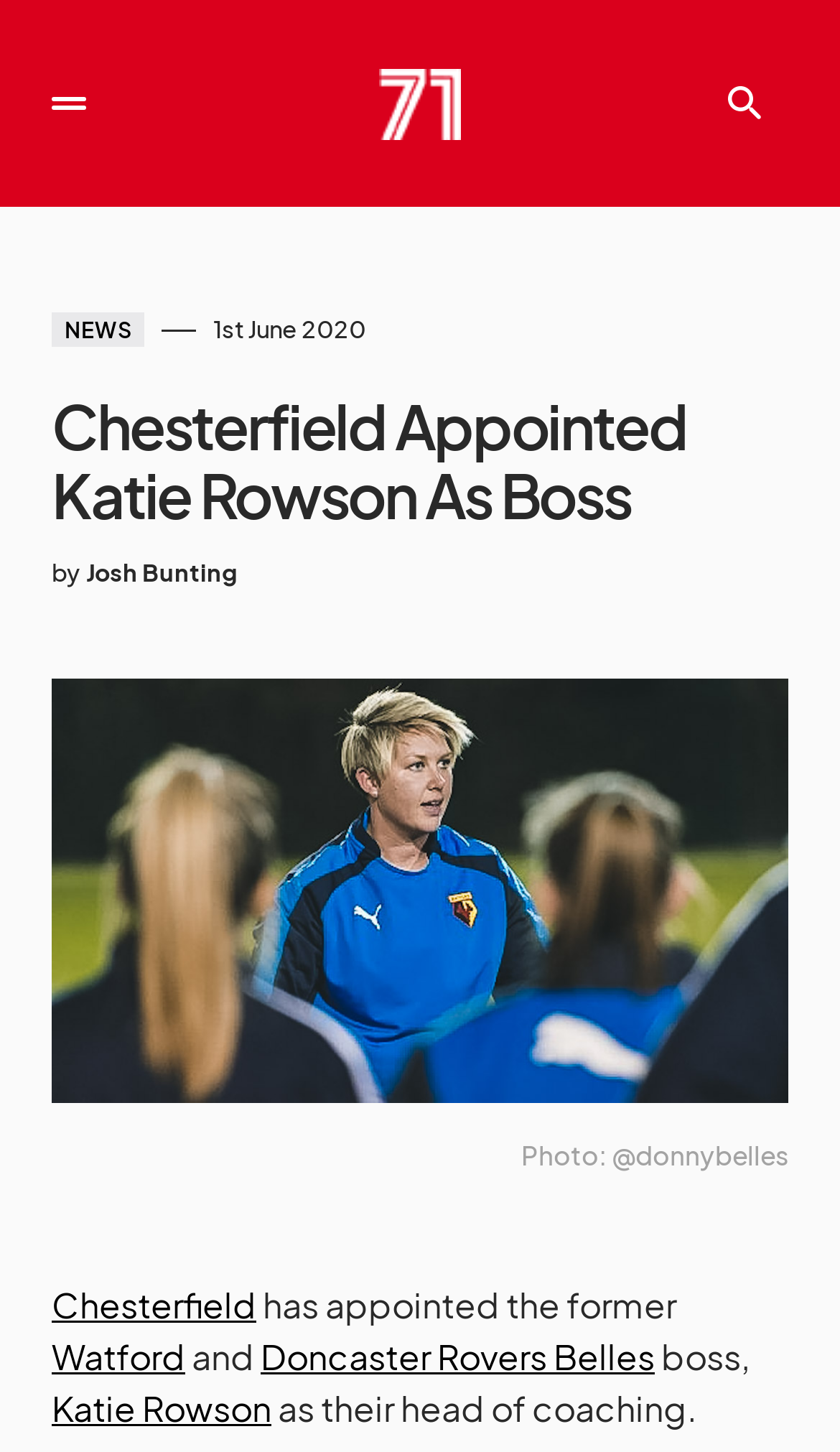Extract the bounding box coordinates for the UI element described as: "Katie Rowson".

[0.062, 0.953, 0.323, 0.985]